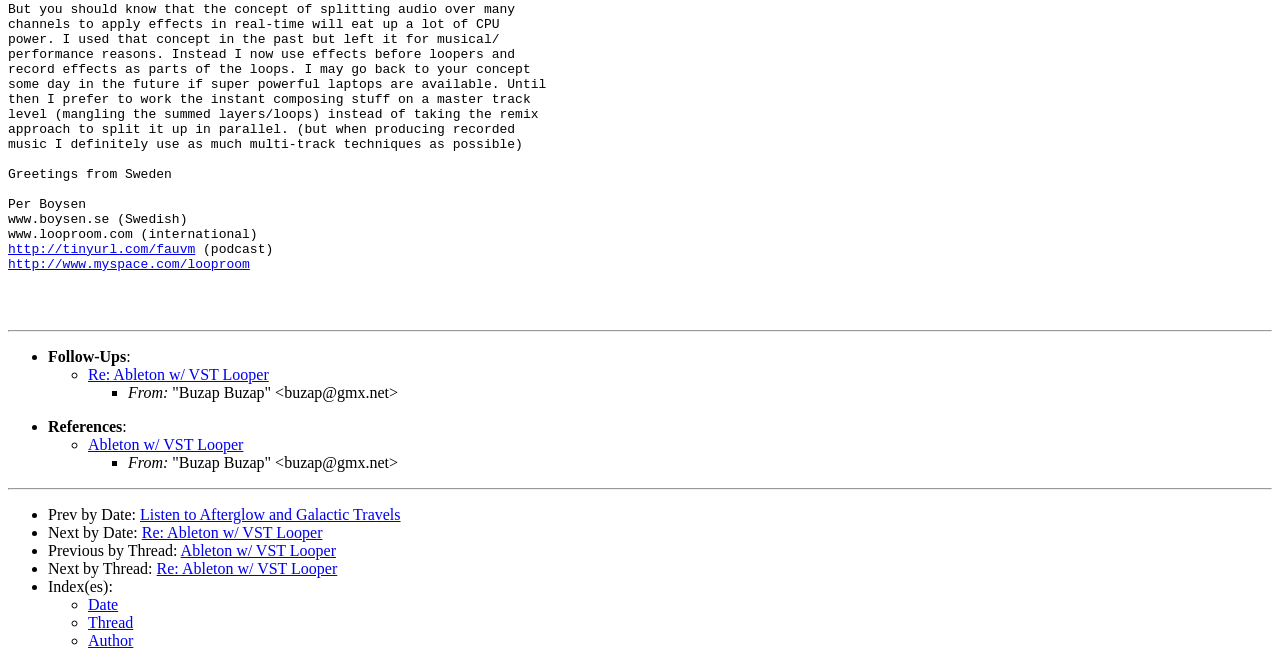From the element description Privacy statement, predict the bounding box coordinates of the UI element. The coordinates must be specified in the format (top-left x, top-left y, bottom-right x, bottom-right y) and should be within the 0 to 1 range.

None